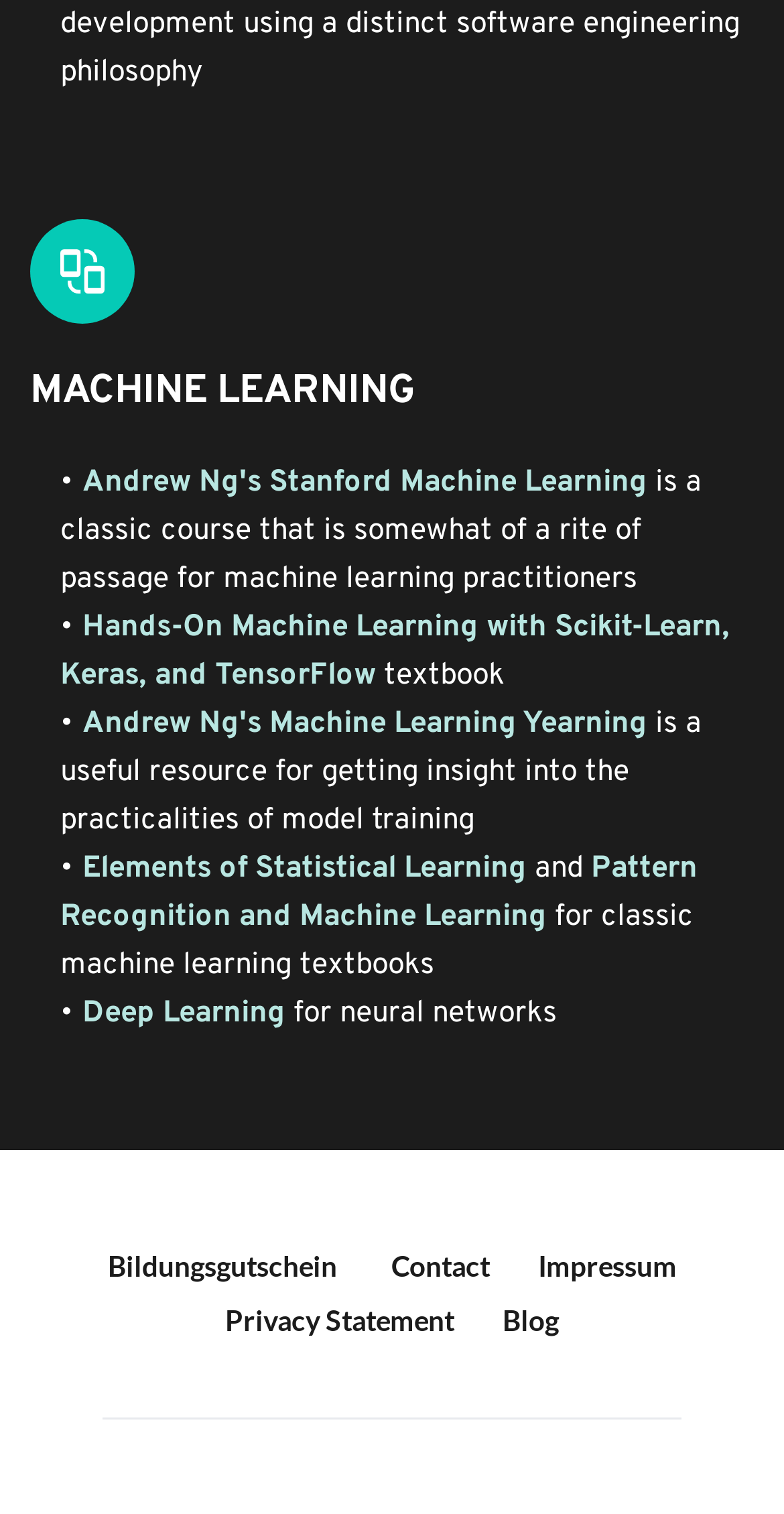Identify the bounding box coordinates of the region that needs to be clicked to carry out this instruction: "Read the description of Hands-On Machine Learning with Scikit-Learn, Keras, and TensorFlow". Provide these coordinates as four float numbers ranging from 0 to 1, i.e., [left, top, right, bottom].

[0.077, 0.403, 0.941, 0.46]